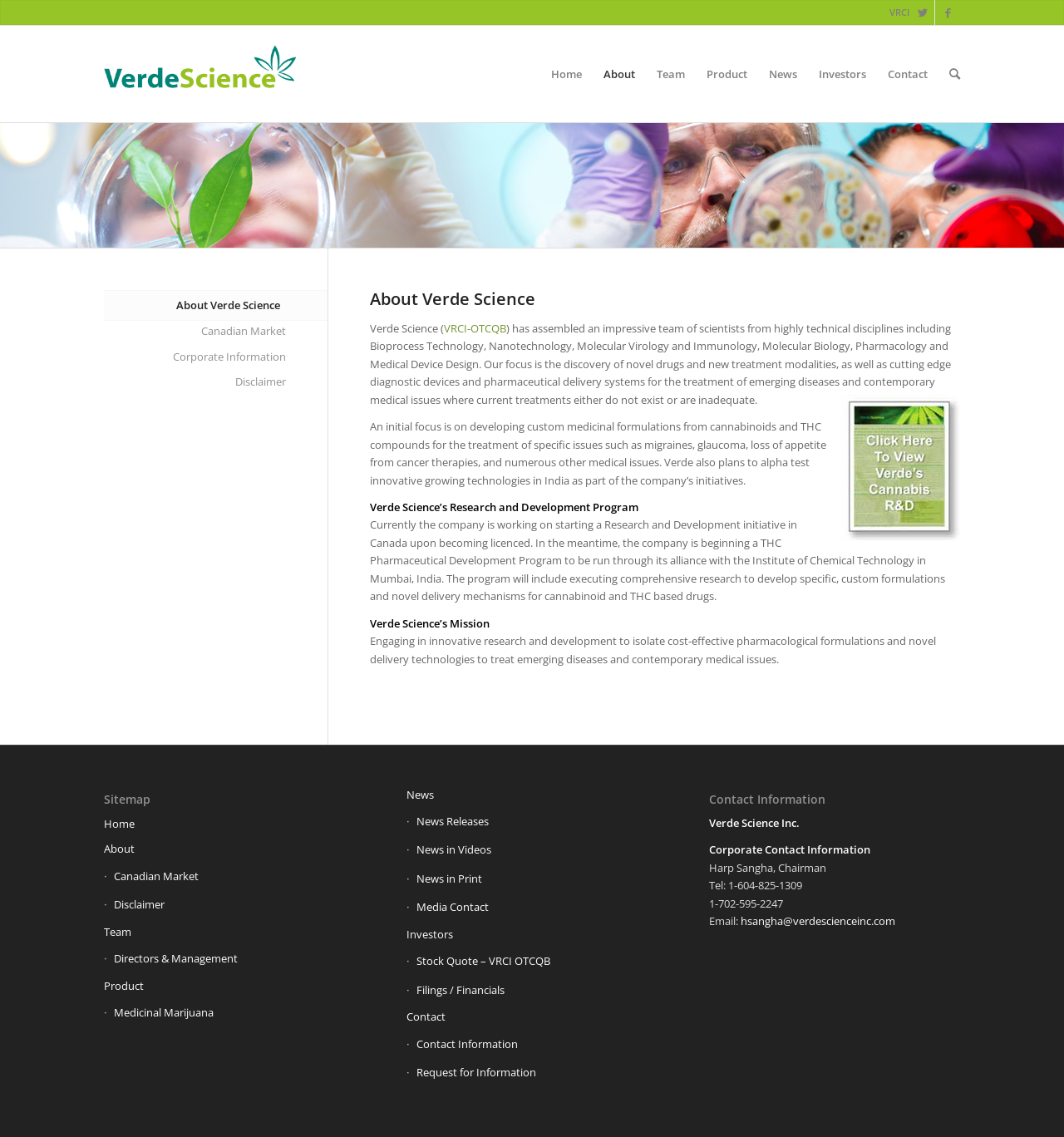Identify the bounding box coordinates of the region that should be clicked to execute the following instruction: "View the 'News' page".

[0.712, 0.023, 0.759, 0.107]